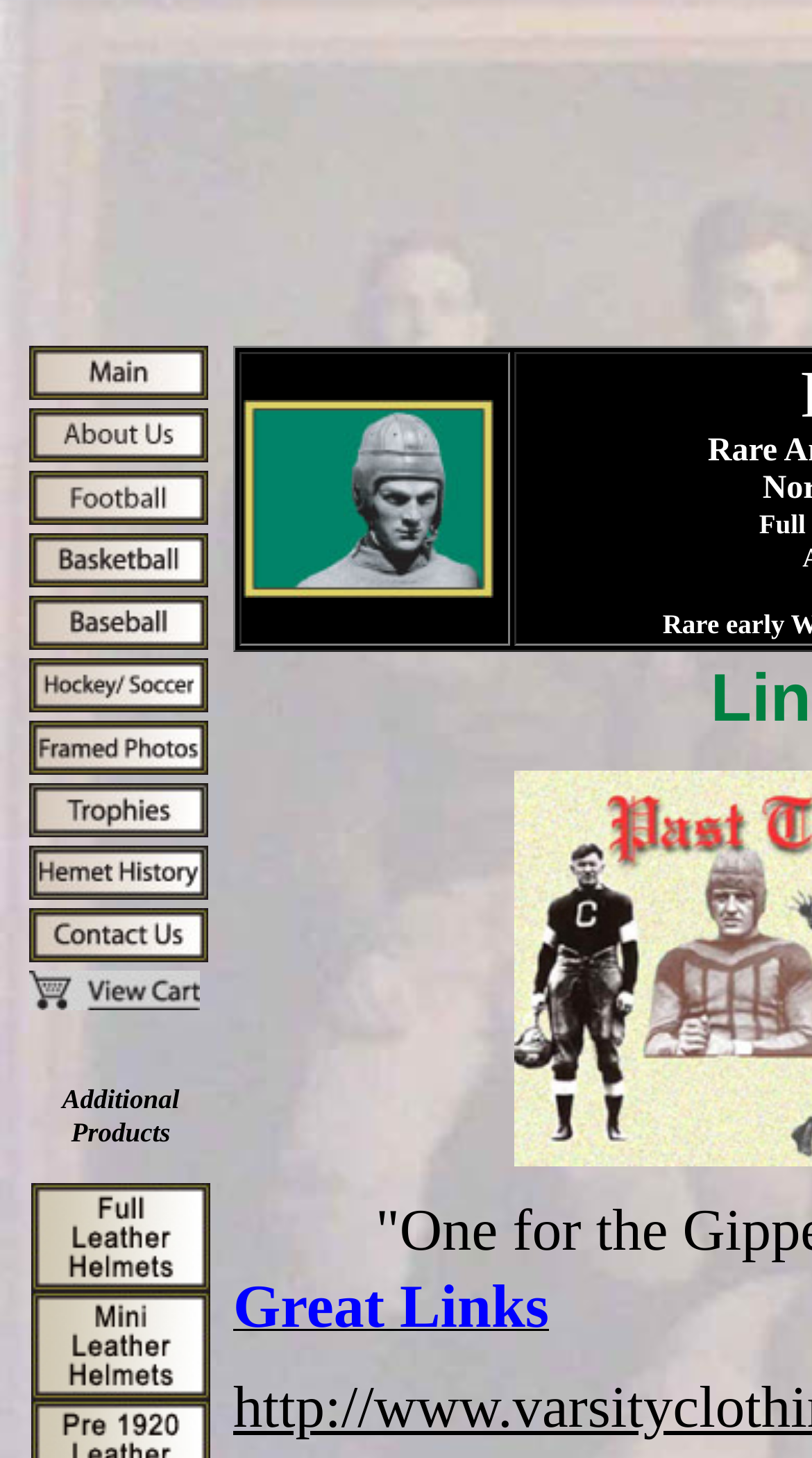What types of sports equipment does Past Time Sports make?
Answer the question with a single word or phrase derived from the image.

Football helmets, baseball gloves, footballs, basketballs